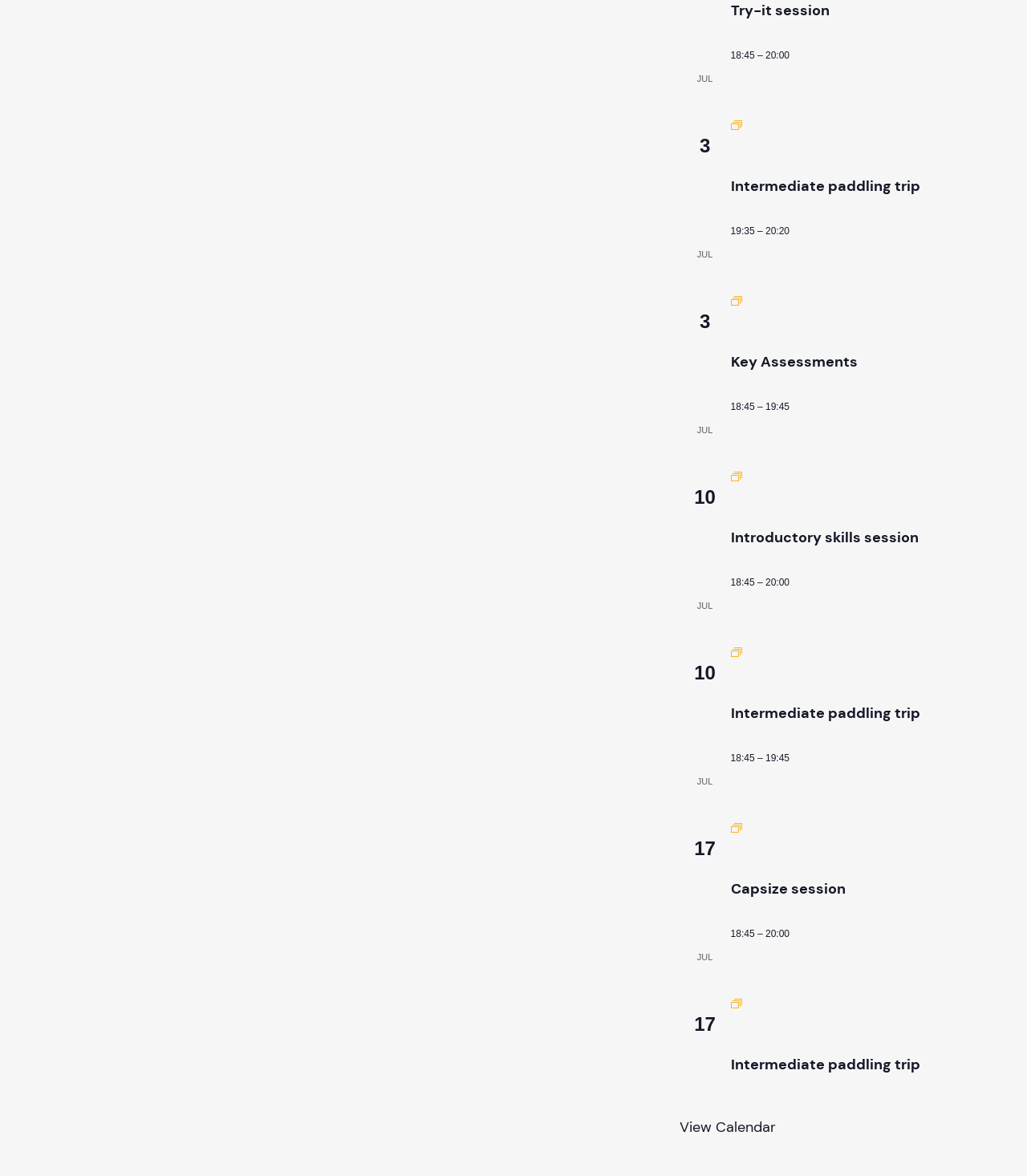Determine the bounding box coordinates for the area that needs to be clicked to fulfill this task: "View the calendar". The coordinates must be given as four float numbers between 0 and 1, i.e., [left, top, right, bottom].

[0.661, 0.951, 0.755, 0.968]